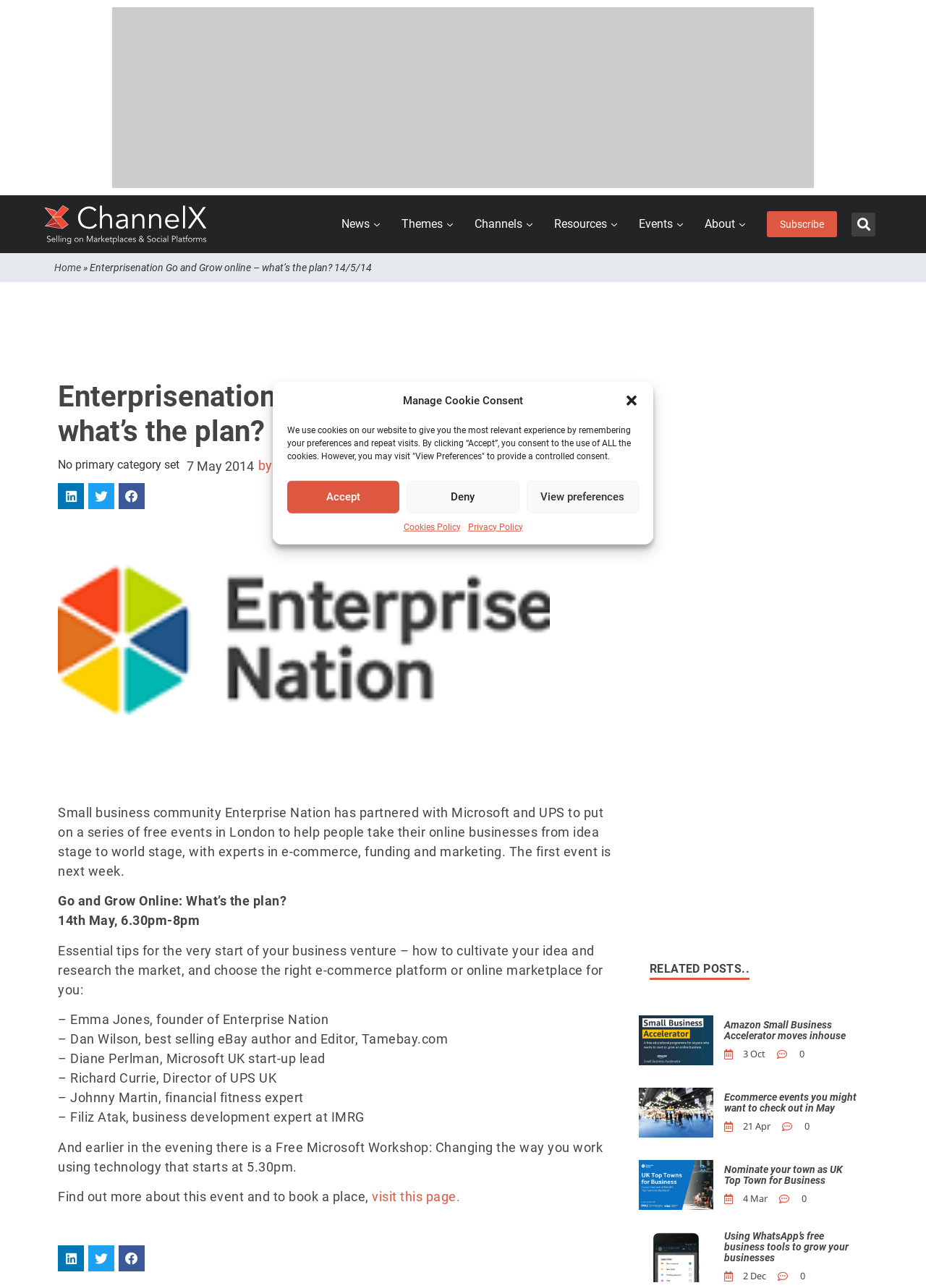Provide the bounding box coordinates of the area you need to click to execute the following instruction: "Read about Go and Grow Online event".

[0.062, 0.694, 0.309, 0.705]